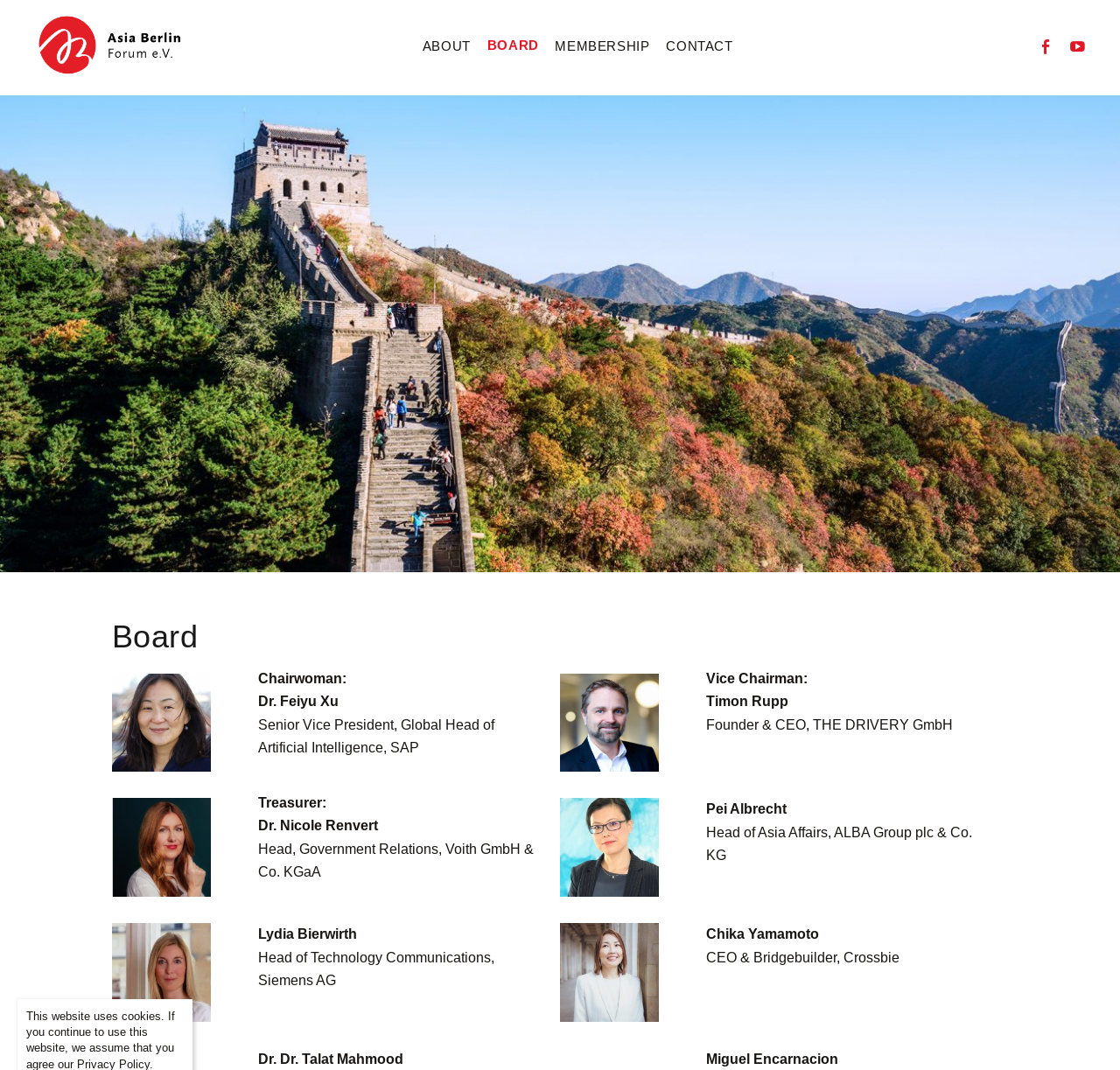Describe every aspect of the webpage in a detailed manner.

The webpage is about the Board of Asia Berlin Forum e.V. At the top, there is a logo image on the left, accompanied by a link on the right. Below this, there is a primary navigation menu with four links: "ABOUT", "BOARD", "MEMBERSHIP", and "CONTACT". On the far right, there is a social links menu with links to Facebook and YouTube.

The main content of the page is divided into two columns. On the left, there are images of the board members, and on the right, there are their corresponding details, including their titles, names, and positions. The board members are listed in a vertical order, with their images and details alternating between the left and right columns.

The first board member is the Chairwoman, Dr. Feiyu Xu, who is the Senior Vice President, Global Head of Artificial Intelligence, at SAP. Below her is the Vice Chairman, Timon Rupp, who is the Founder & CEO of THE DRIVERY GmbH. The Treasurer, Dr. Nicole Renvert, is listed next, followed by other board members, including Pei Albrecht, Lydia Bierwirth, Chika Yamamoto, Dr. Dr. Talat Mahmood, and Miguel Encarnacion. Each member's details are accompanied by a small image.